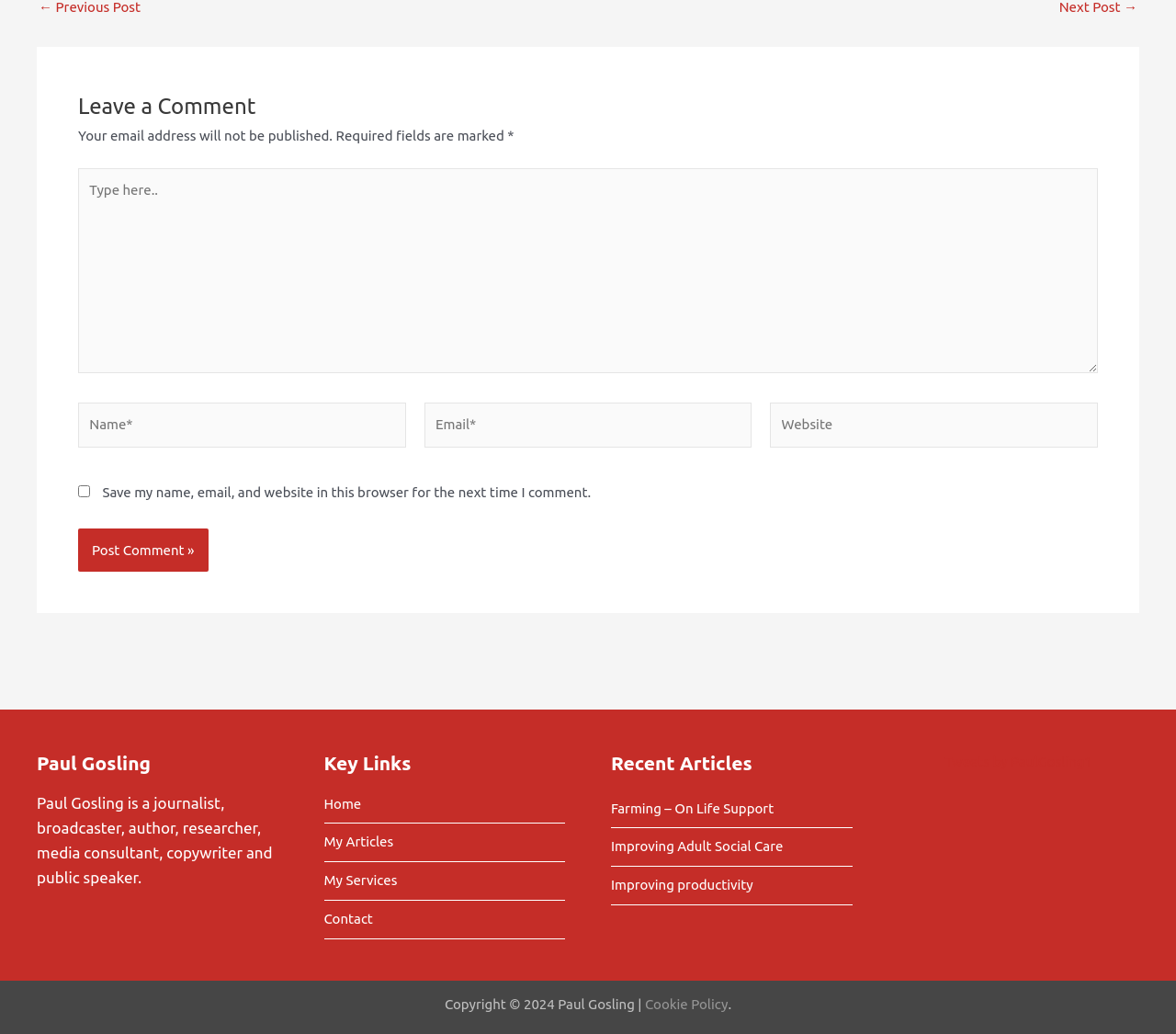Show the bounding box coordinates of the element that should be clicked to complete the task: "Type here".

[0.066, 0.163, 0.949, 0.369]